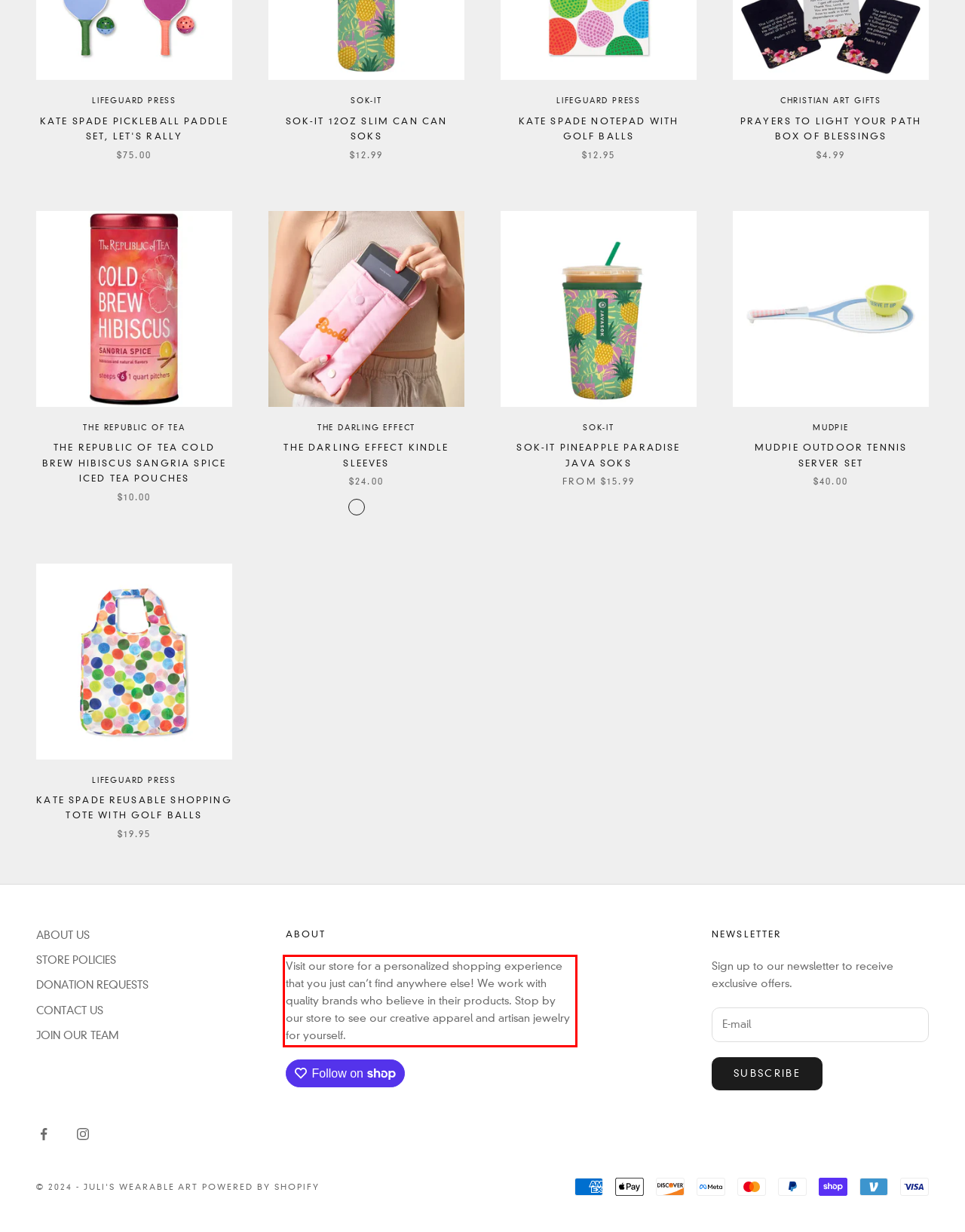Given a webpage screenshot, locate the red bounding box and extract the text content found inside it.

Visit our store for a personalized shopping experience that you just can’t find anywhere else! We work with quality brands who believe in their products. Stop by our store to see our creative apparel and artisan jewelry for yourself.